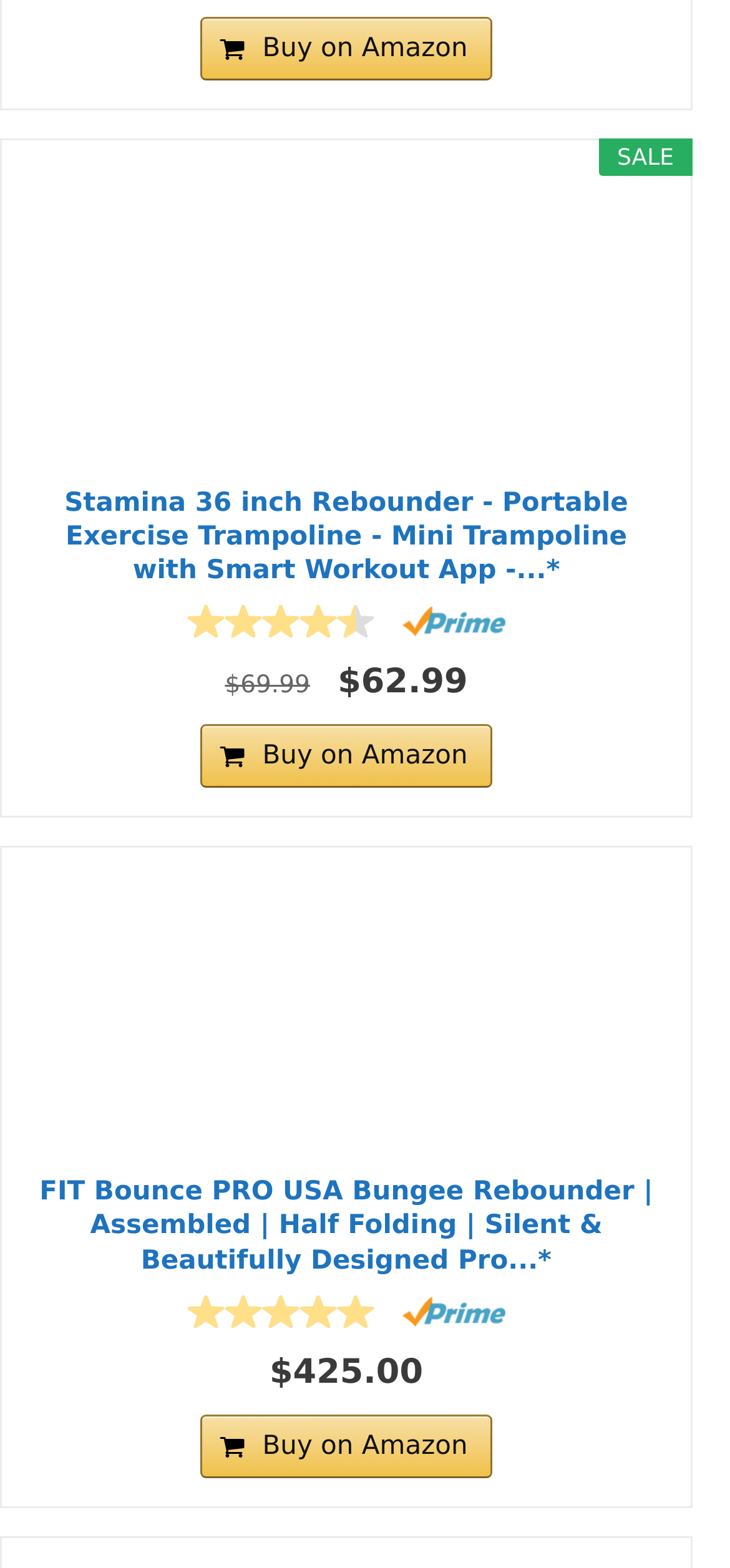What is the price of the FIT Bounce PRO USA Bungee Rebounder?
Based on the image, answer the question with a single word or brief phrase.

$425.00